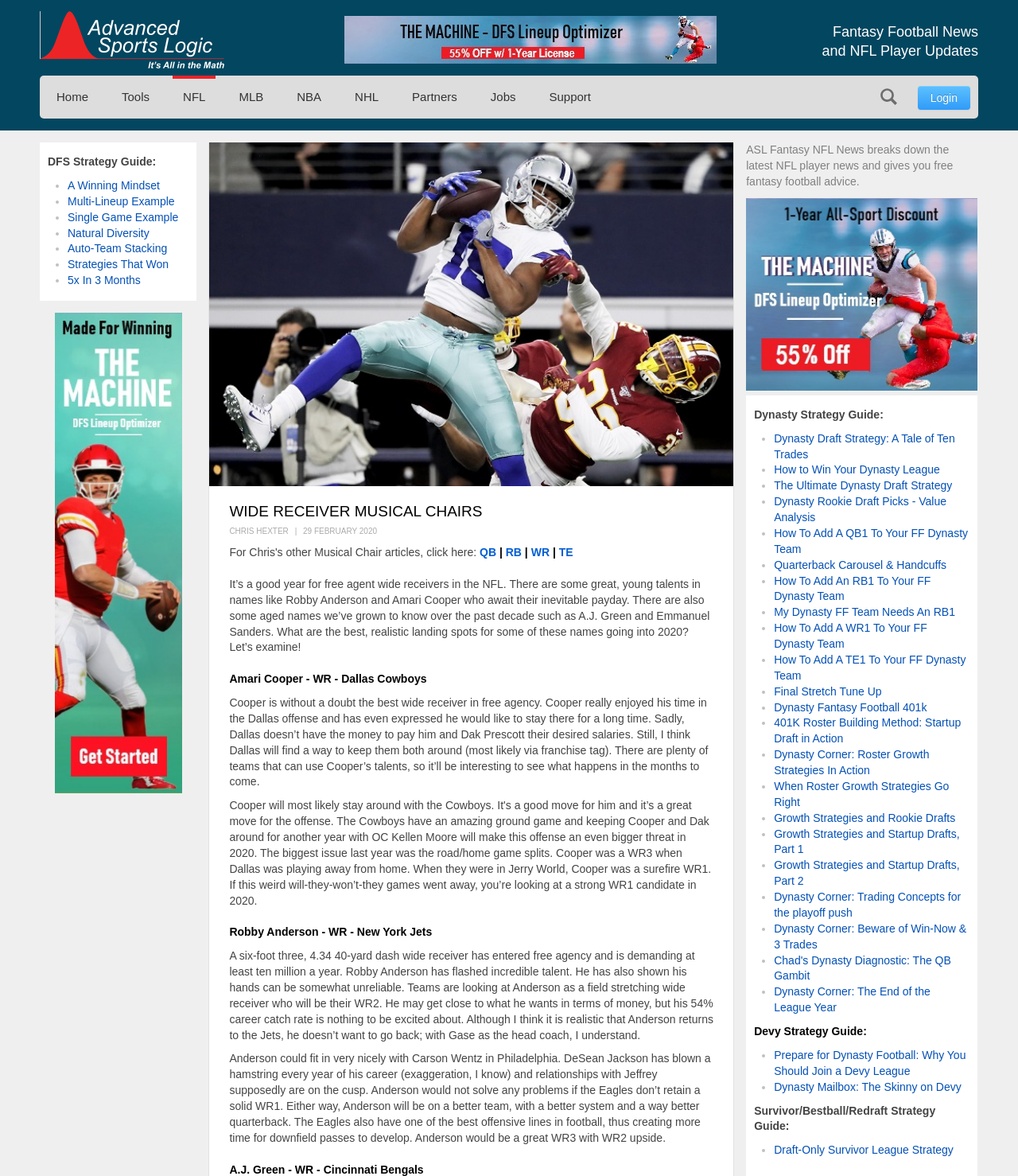Find the bounding box coordinates of the clickable region needed to perform the following instruction: "Click on the 'A Winning Mindset' link". The coordinates should be provided as four float numbers between 0 and 1, i.e., [left, top, right, bottom].

[0.066, 0.152, 0.157, 0.163]